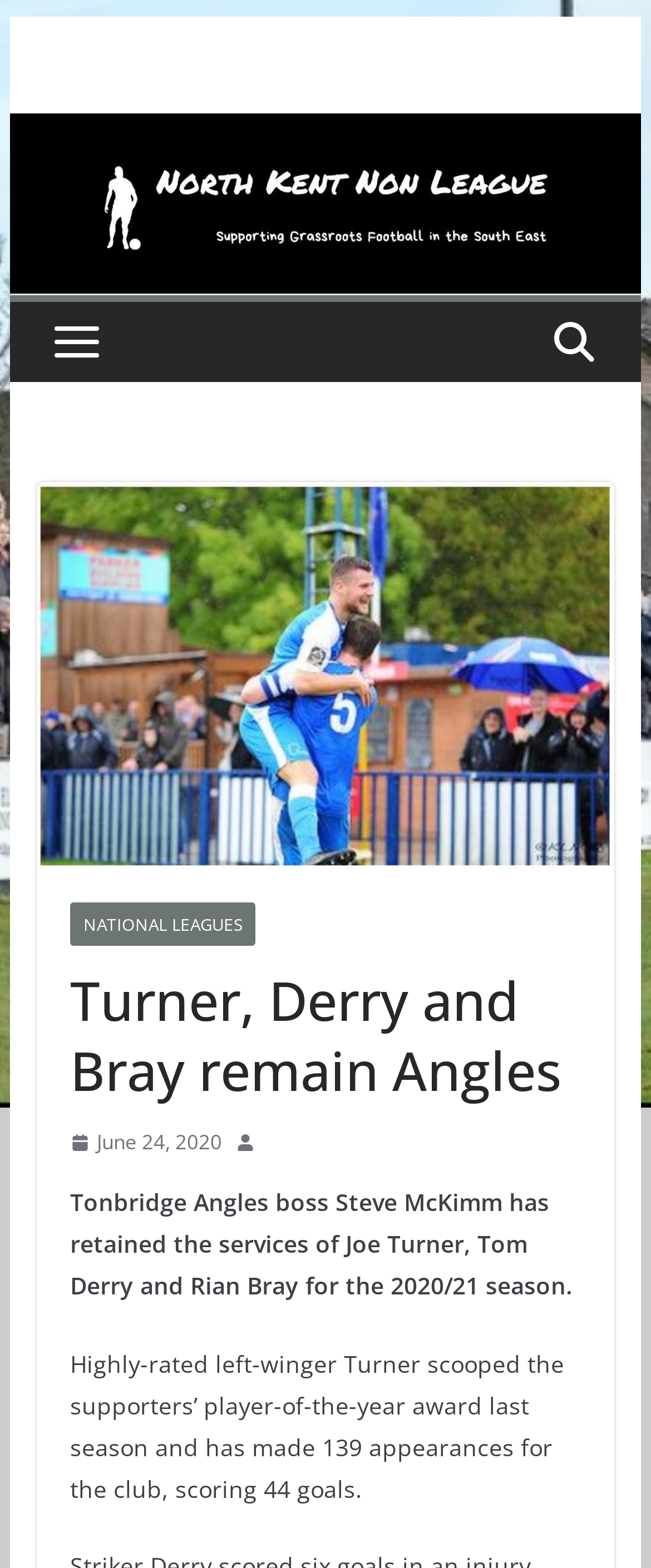Create a full and detailed caption for the entire webpage.

The webpage is about Tonbridge Angles, a non-league football team. At the top left, there is a link to "Skip to content". Next to it, on the top center, is a link to "North Kent Non League" accompanied by an image with the same name. Below this, there is a small image on the left, and a larger image of the Tonbridge Angels logo on the right.

On the middle left, there is a link to "NATIONAL LEAGUES". Above it, there is a header with the title "Turner, Derry and Bray remain Angles". Below the title, there is a link to the date "June 24, 2020" accompanied by a small image and a time indicator.

The main content of the webpage is a news article about Tonbridge Angles boss Steve McKimm retaining the services of three players, Joe Turner, Tom Derry, and Rian Bray, for the 2020/21 season. The article is divided into two paragraphs. The first paragraph describes the retention of the players, and the second paragraph provides more information about Joe Turner's achievements, including winning the supporters' player-of-the-year award and his goal-scoring record for the club.